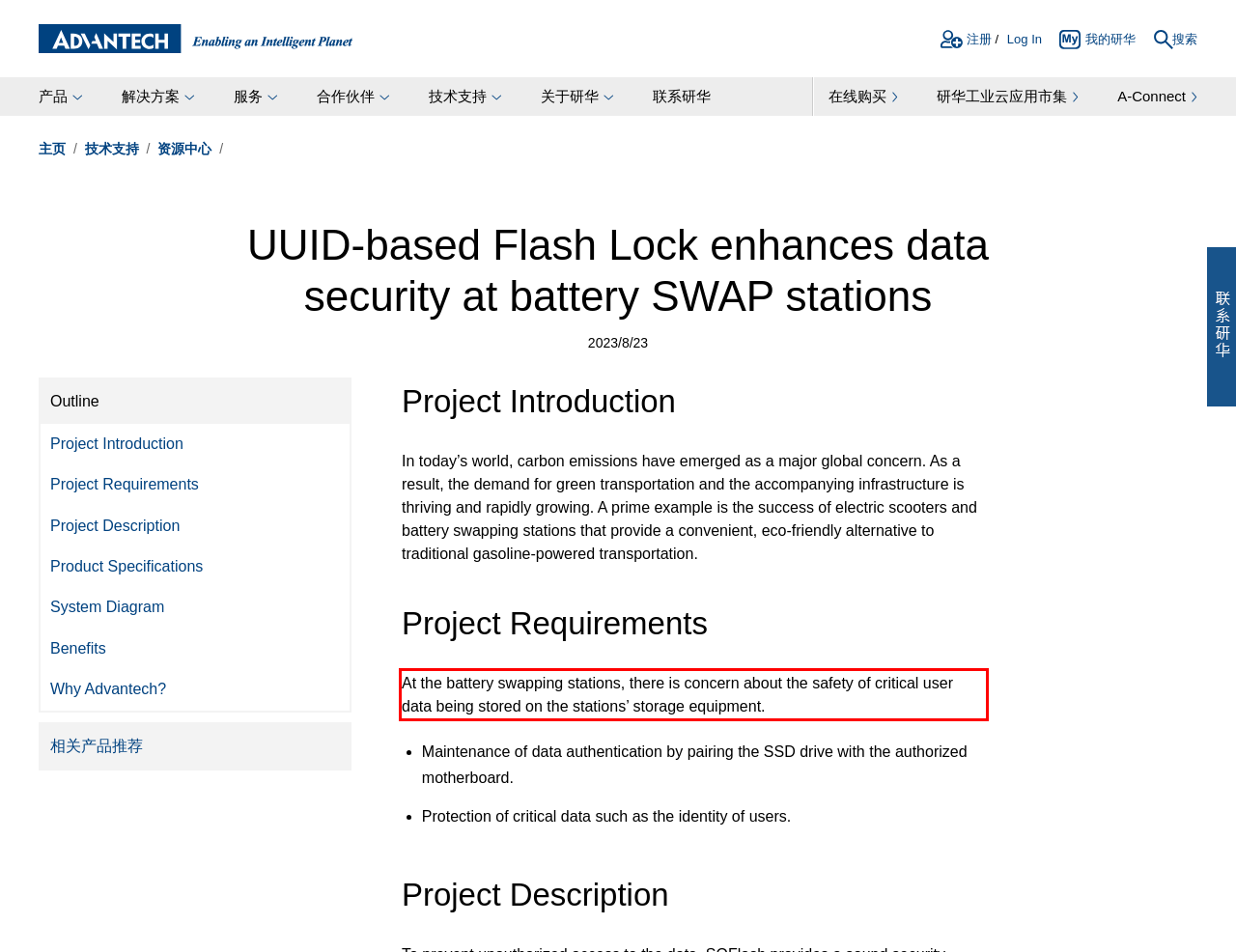Given the screenshot of a webpage, identify the red rectangle bounding box and recognize the text content inside it, generating the extracted text.

At the battery swapping stations, there is concern about the safety of critical user data being stored on the stations’ storage equipment.